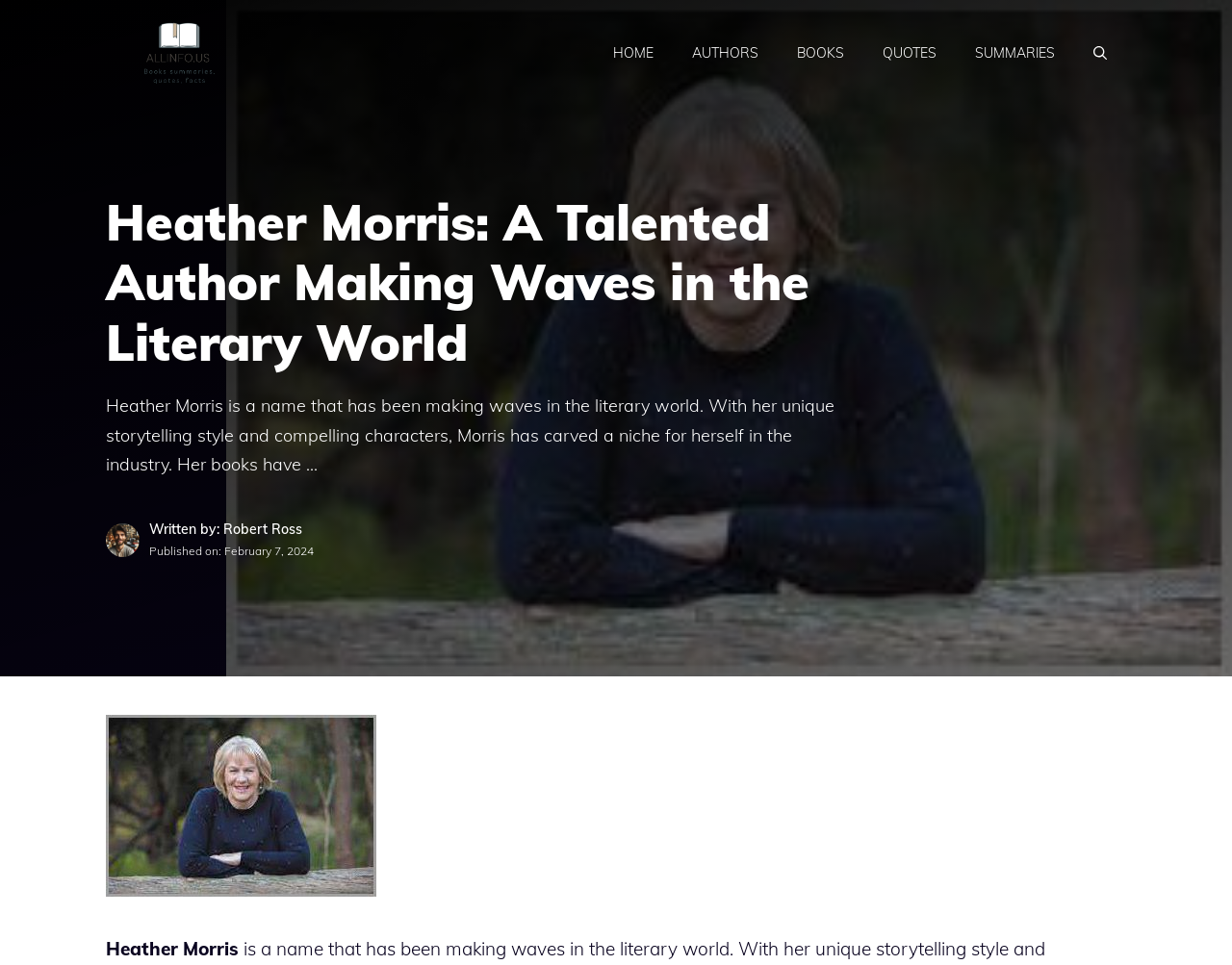Bounding box coordinates are specified in the format (top-left x, top-left y, bottom-right x, bottom-right y). All values are floating point numbers bounded between 0 and 1. Please provide the bounding box coordinate of the region this sentence describes: aria-label="Open Search Bar"

[0.872, 0.025, 0.914, 0.085]